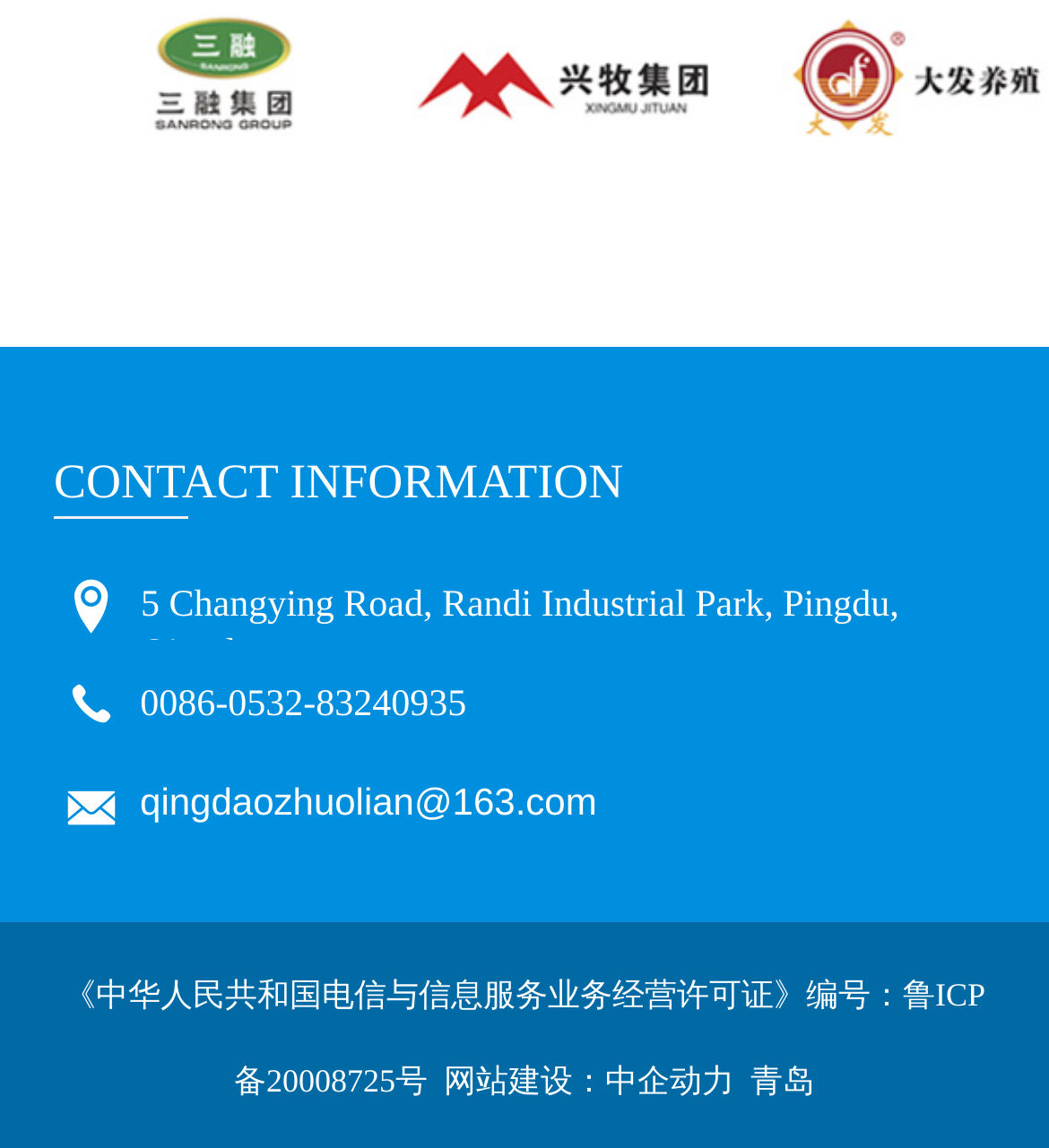Give a one-word or short-phrase answer to the following question: 
What is the phone number of the company?

0086-0532-83240935